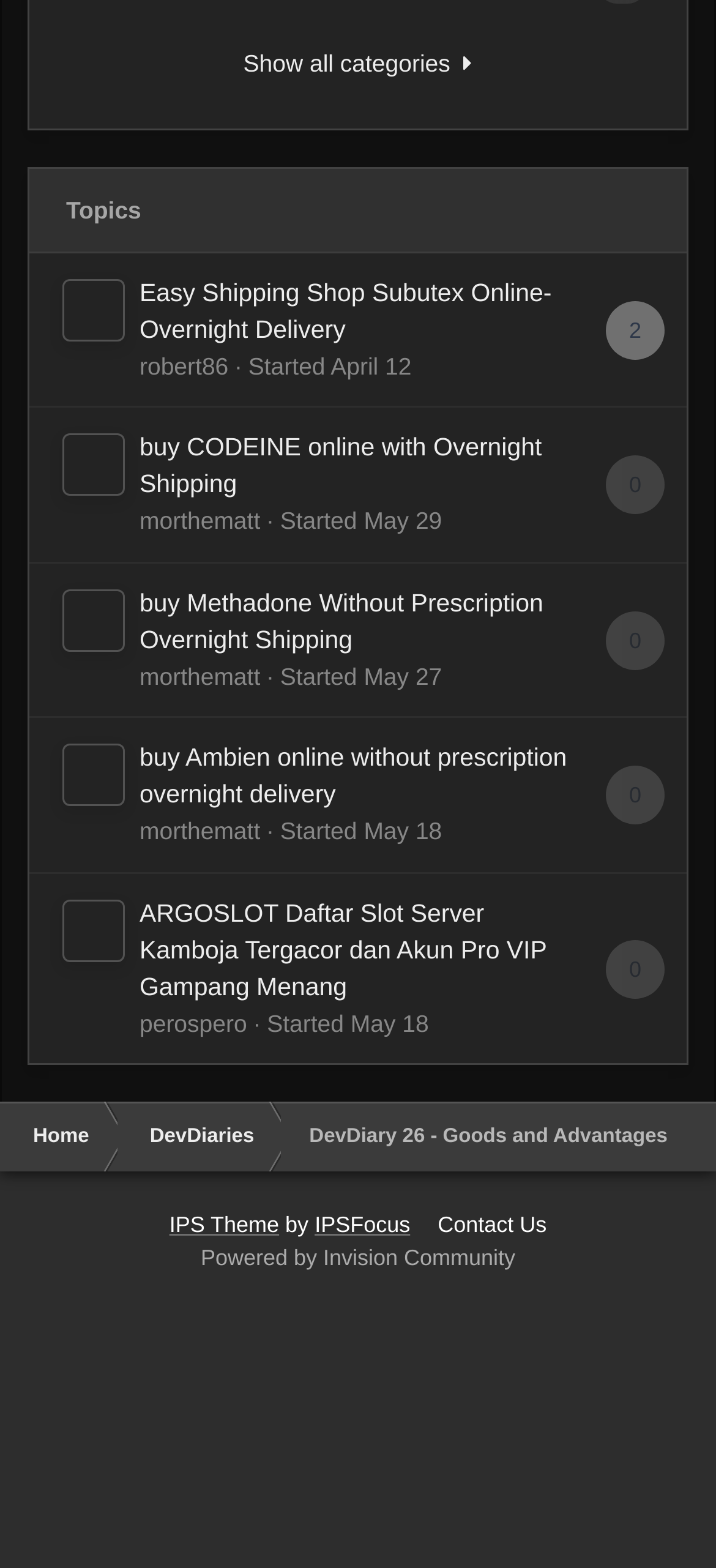Please give the bounding box coordinates of the area that should be clicked to fulfill the following instruction: "Contact 'IPSFocus'". The coordinates should be in the format of four float numbers from 0 to 1, i.e., [left, top, right, bottom].

[0.439, 0.773, 0.573, 0.79]